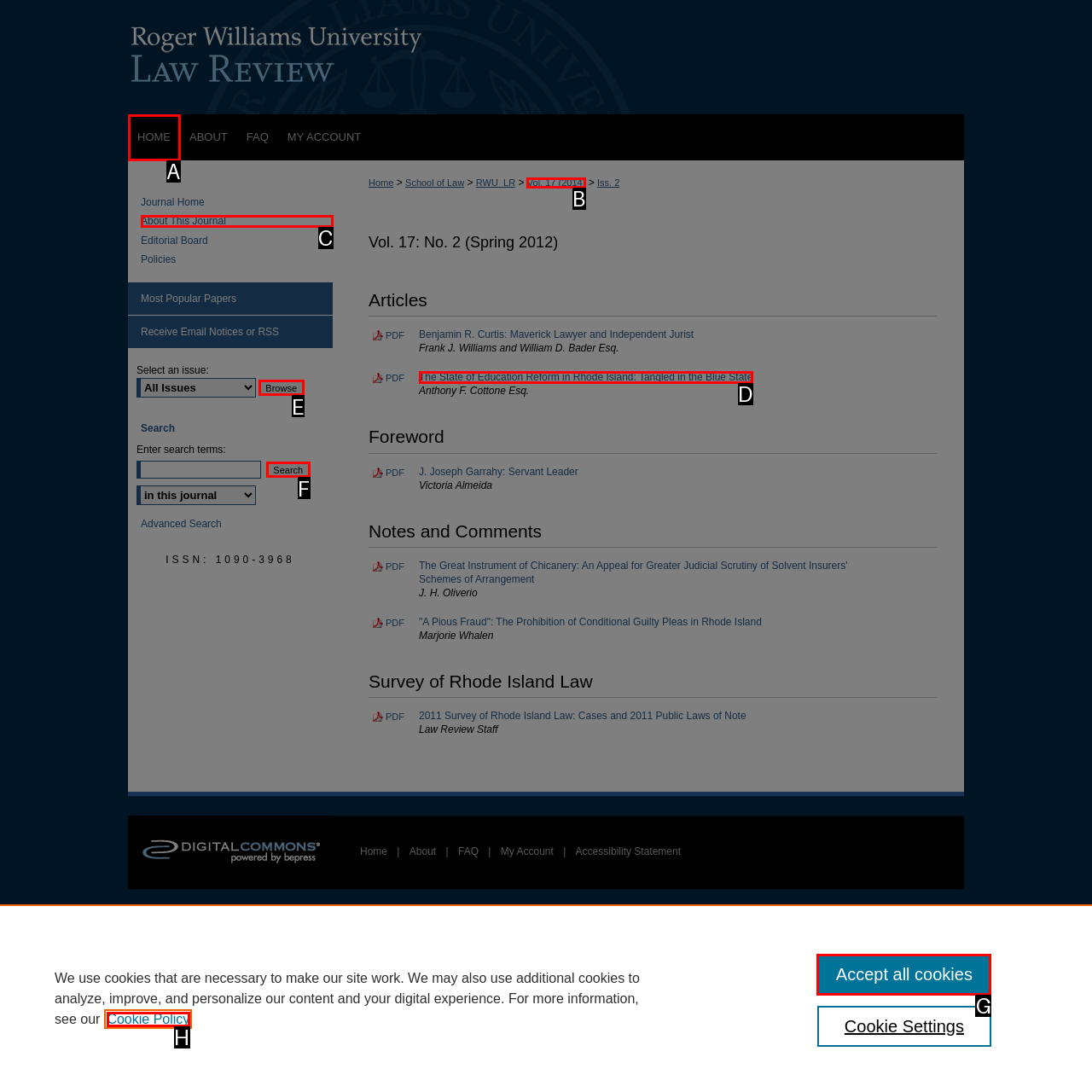Identify the correct HTML element to click for the task: View the 'About This Journal' page. Provide the letter of your choice.

C